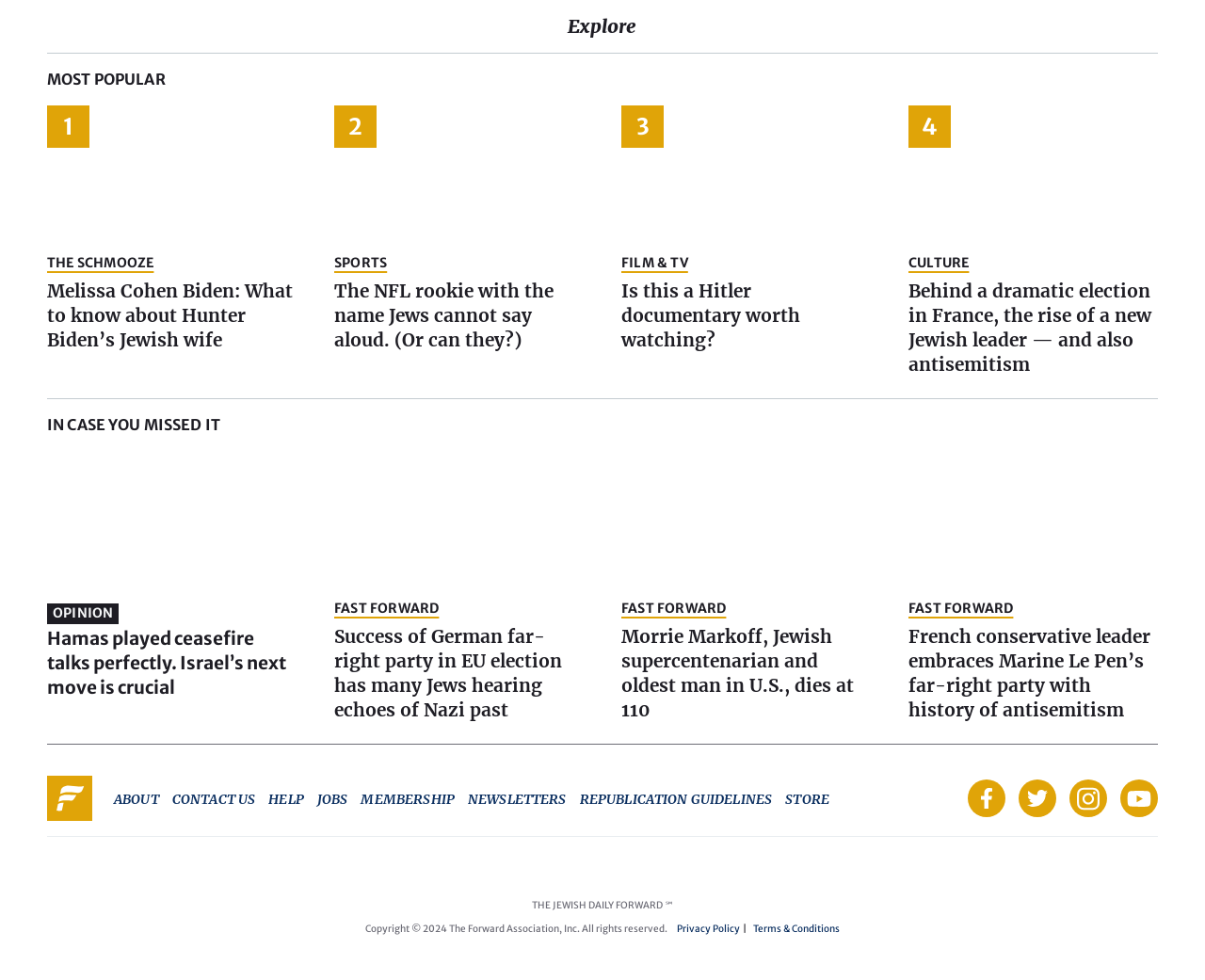What is the name of the publication?
Look at the image and respond to the question as thoroughly as possible.

At the bottom of the webpage, I can see the publication's name and logo, which reads 'THE JEWISH DAILY FORWARD ℠', indicating the name of the publication.